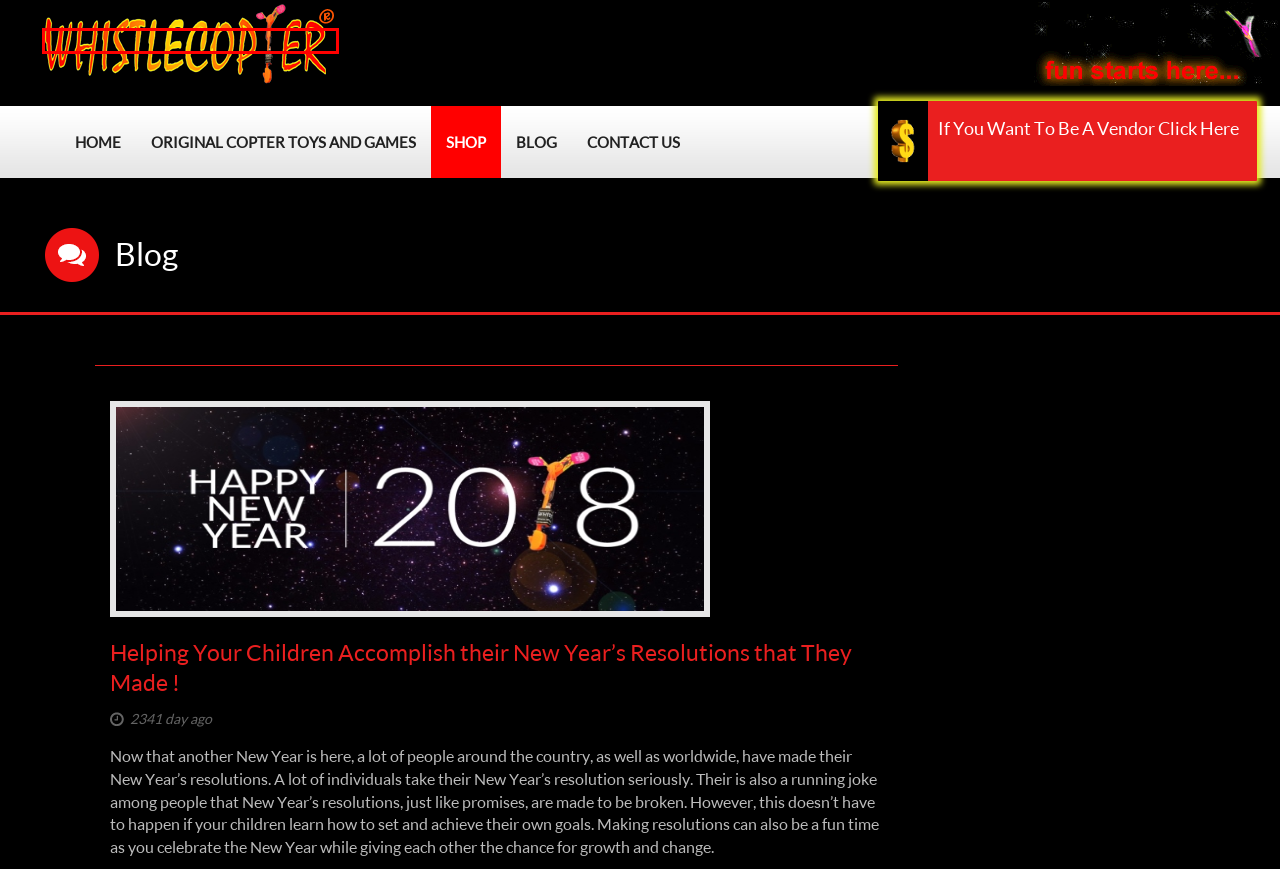A screenshot of a webpage is given, featuring a red bounding box around a UI element. Please choose the webpage description that best aligns with the new webpage after clicking the element in the bounding box. These are the descriptions:
A. Blog : Whistle Copter Original Copter Whistlecopter Led Copter Wholesale Led Slingshot Helicopter
B. Shop : Whistle Copter Original Copter Whistlecopter Led Copter Wholesale Led Slingshot Helicopter
C. Sitemap : Original Copter Whistle Copter Whistlecopter Led copter Wholesale
D. Payment Options : Original Copter Whistle Copter Whistlecopter Led copter Wholesale
E. Original copter Toys and Games : Original Copter Whistle Copter Whistlecopter Led copter Wholesale
F. Contact Us : Original Copter Whistle Copter Whistlecopter Led copter Wholesale
G. Original Copter Whistle Copter Whistlecopter Led copter Wholesale
H. Payment Security : Original Copter Whistle Copter Whistlecopter Led copter Wholesale

G